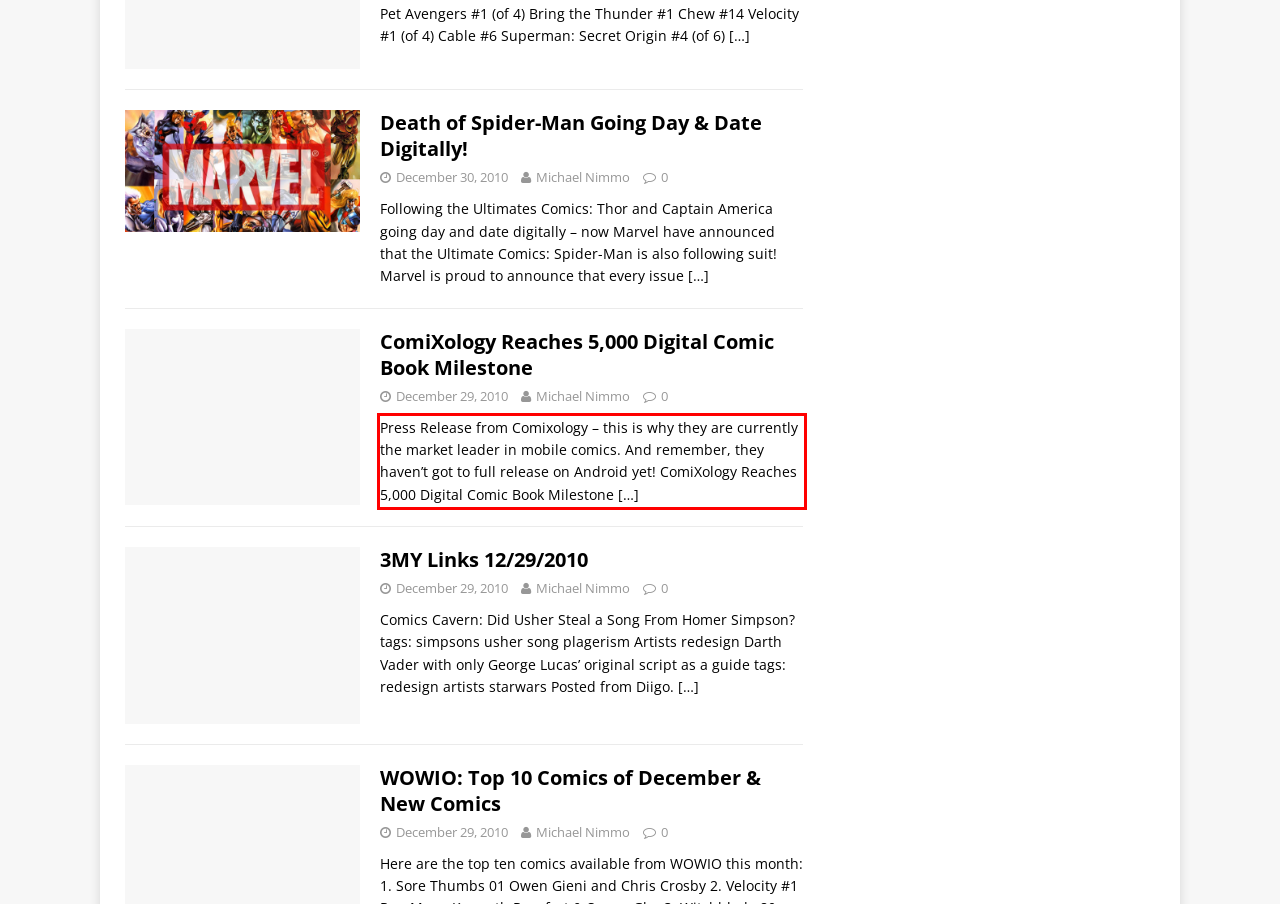Analyze the webpage screenshot and use OCR to recognize the text content in the red bounding box.

Press Release from Comixology – this is why they are currently the market leader in mobile comics. And remember, they haven’t got to full release on Android yet! ComiXology Reaches 5,000 Digital Comic Book Milestone […]